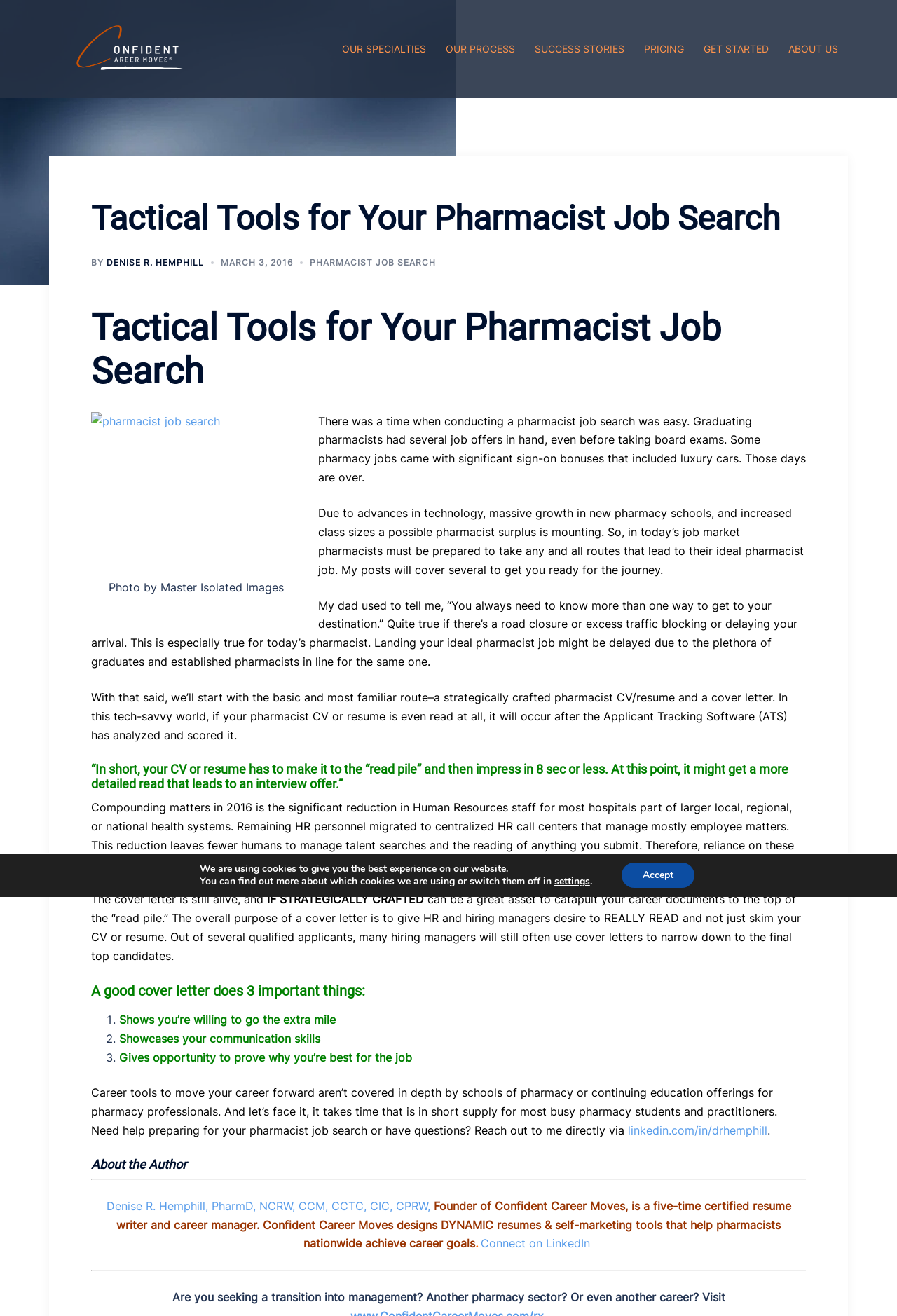Examine the image and give a thorough answer to the following question:
What is the profession of the author?

I found the answer by reading the text that mentions the author's profession as a pharmacist, and also by looking at the author's title, which includes 'PharmD'.